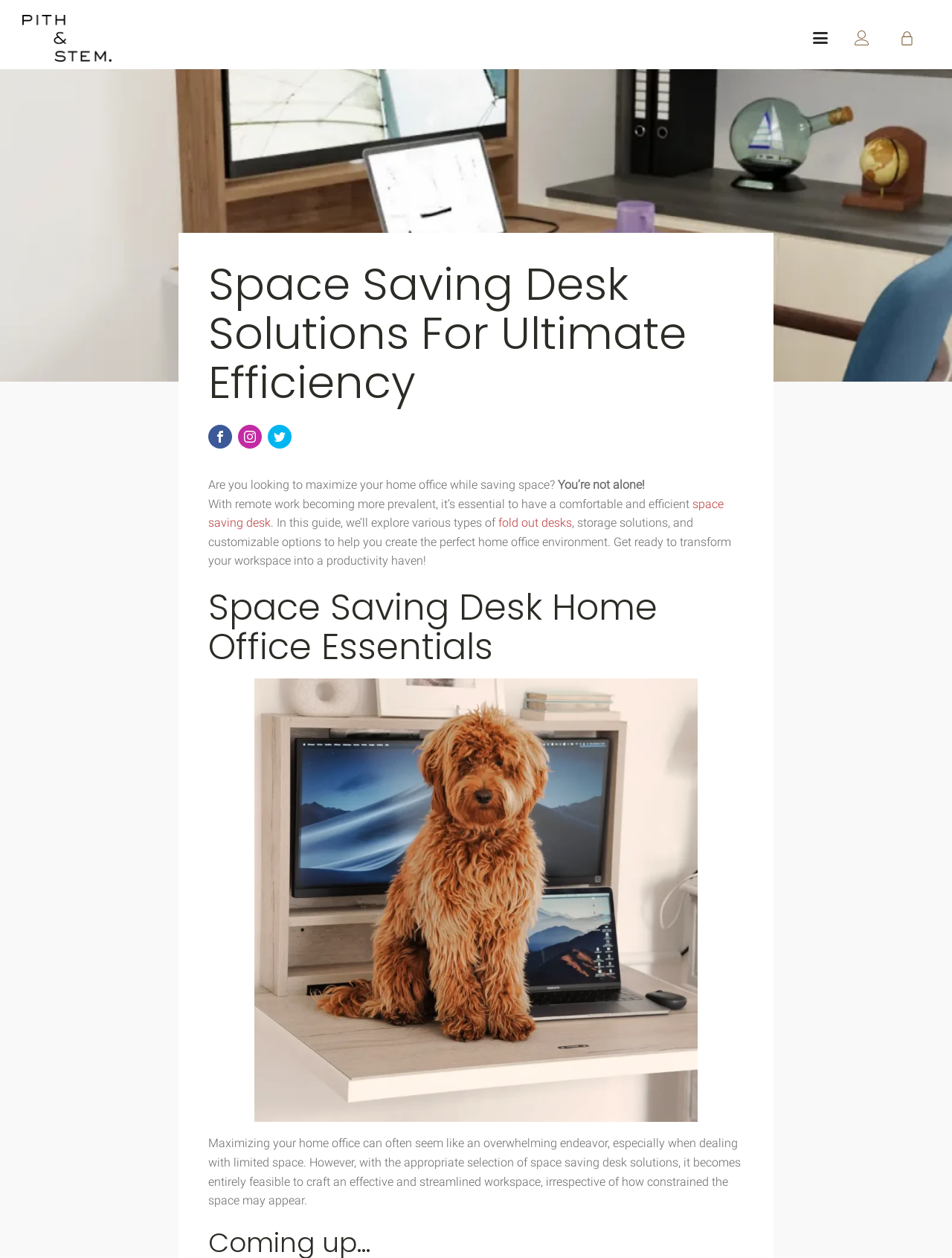Can you give a detailed response to the following question using the information from the image? What is the main topic of this webpage?

Based on the webpage content, it is clear that the main topic is about finding the perfect space saving desk for home office needs. The webpage provides a guide to maximizing space and creating comfort and efficiency.